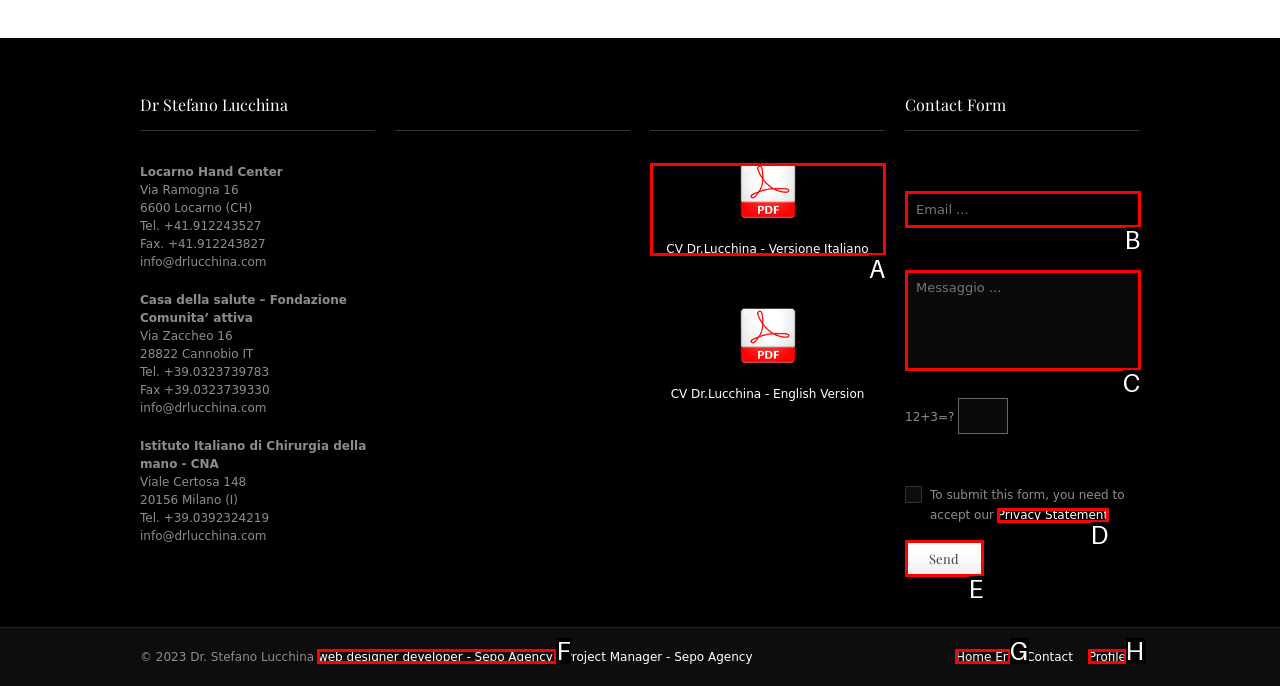Match the following description to the correct HTML element: CV Dr.Lucchina - Versione Italiano Indicate your choice by providing the letter.

A